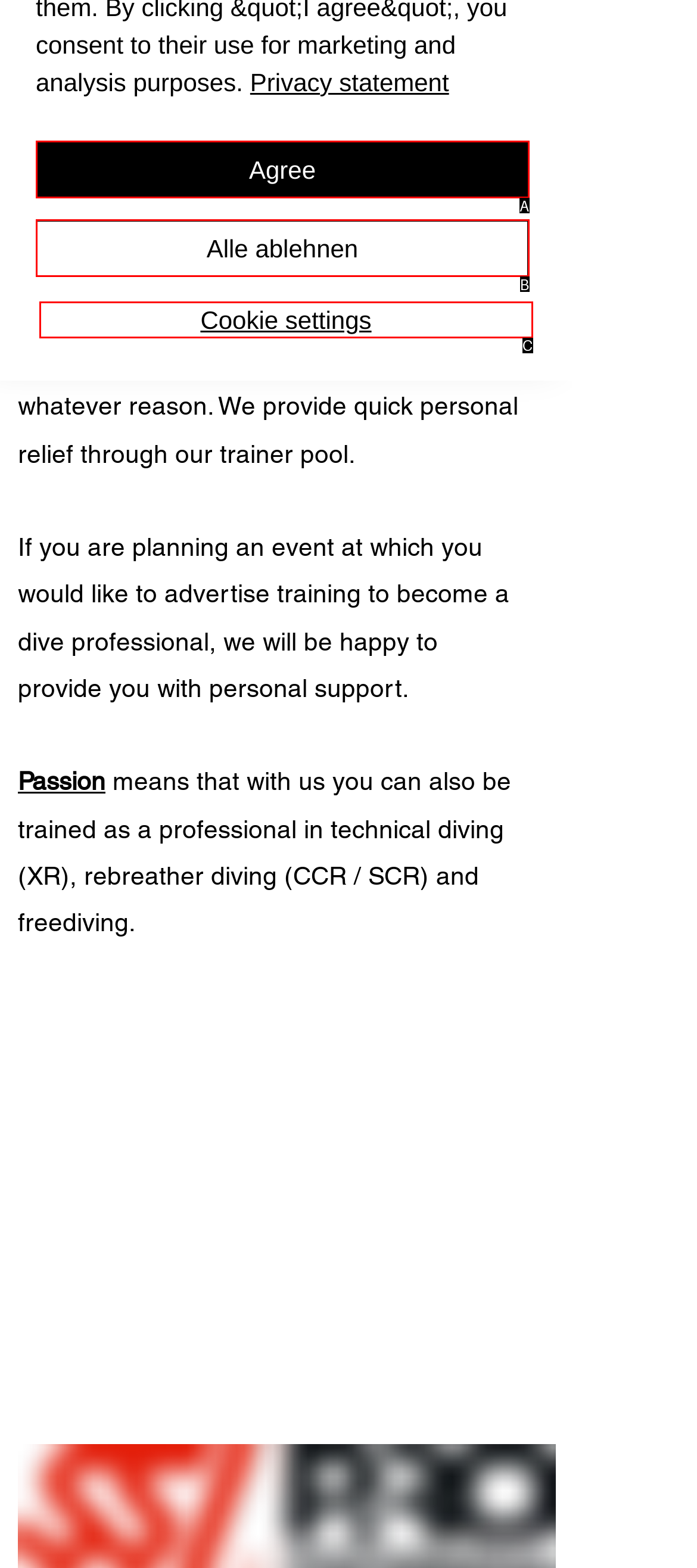Which option corresponds to the following element description: Alle ablehnen?
Please provide the letter of the correct choice.

B